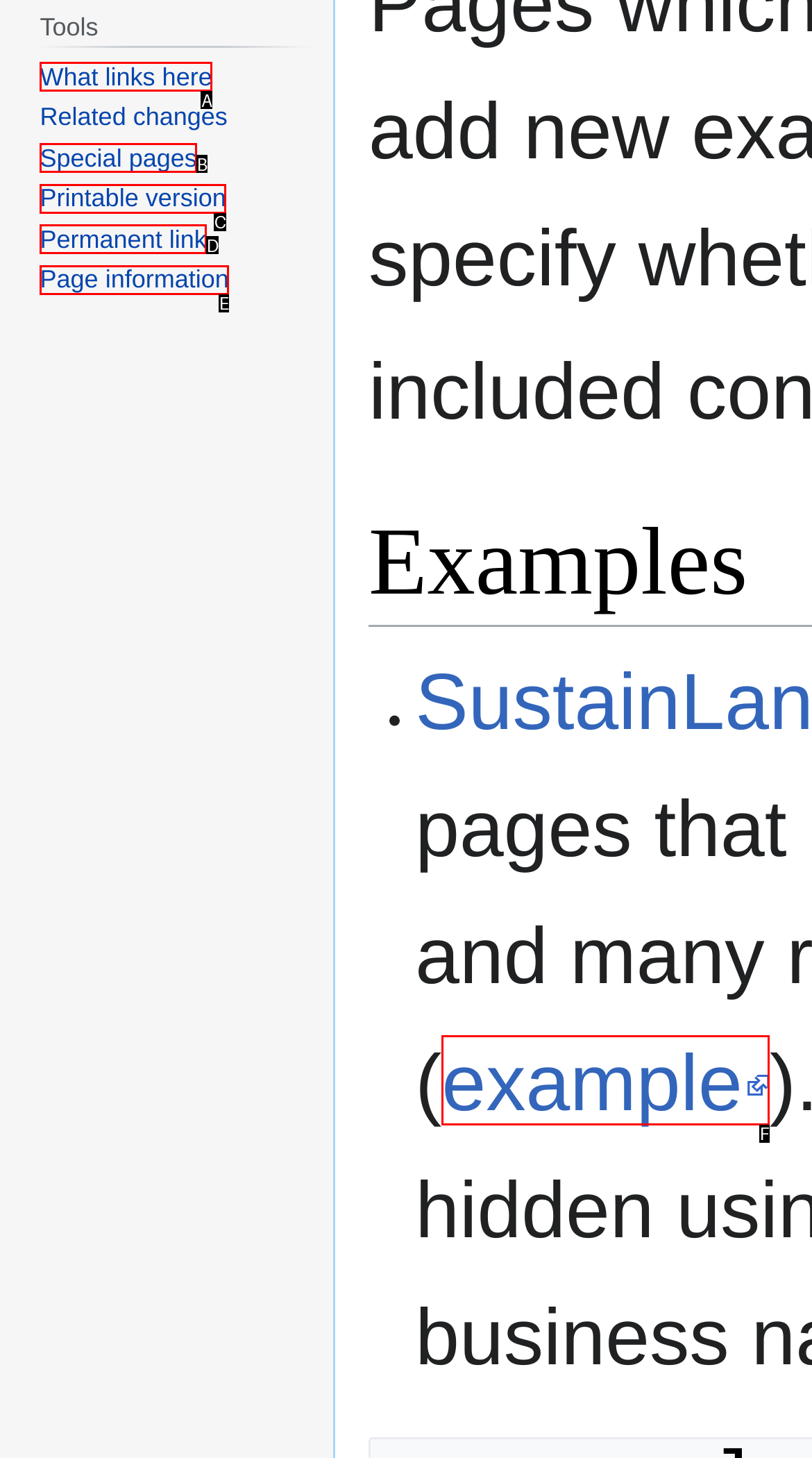Select the letter that corresponds to the UI element described as: parent_node: Log in aria-label="European Commission"
Answer by providing the letter from the given choices.

None